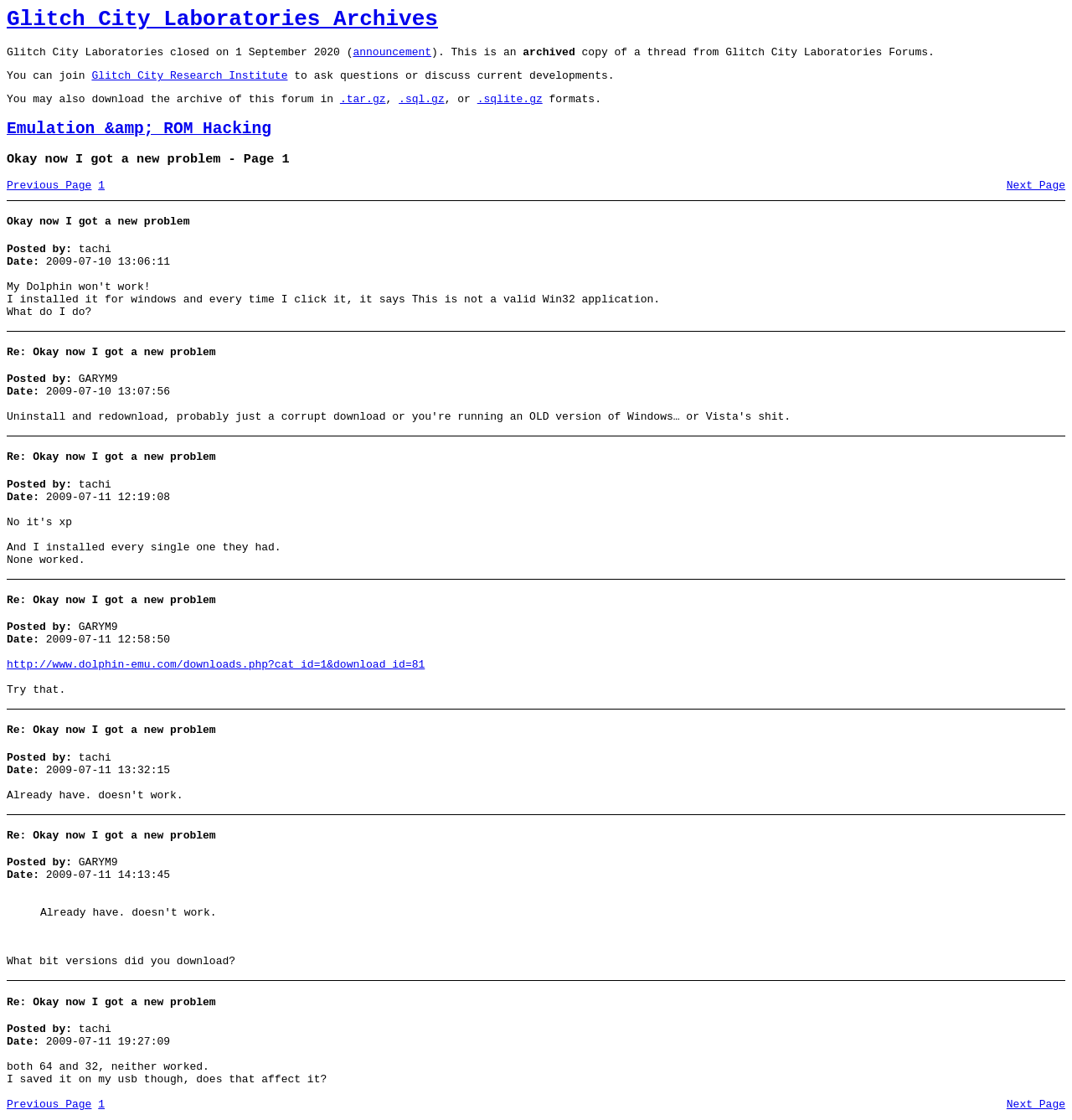Please indicate the bounding box coordinates of the element's region to be clicked to achieve the instruction: "Visit the 'http://www.dolphin-emu.com/downloads.php?cat_id=1&download_id=81' link". Provide the coordinates as four float numbers between 0 and 1, i.e., [left, top, right, bottom].

[0.006, 0.588, 0.396, 0.599]